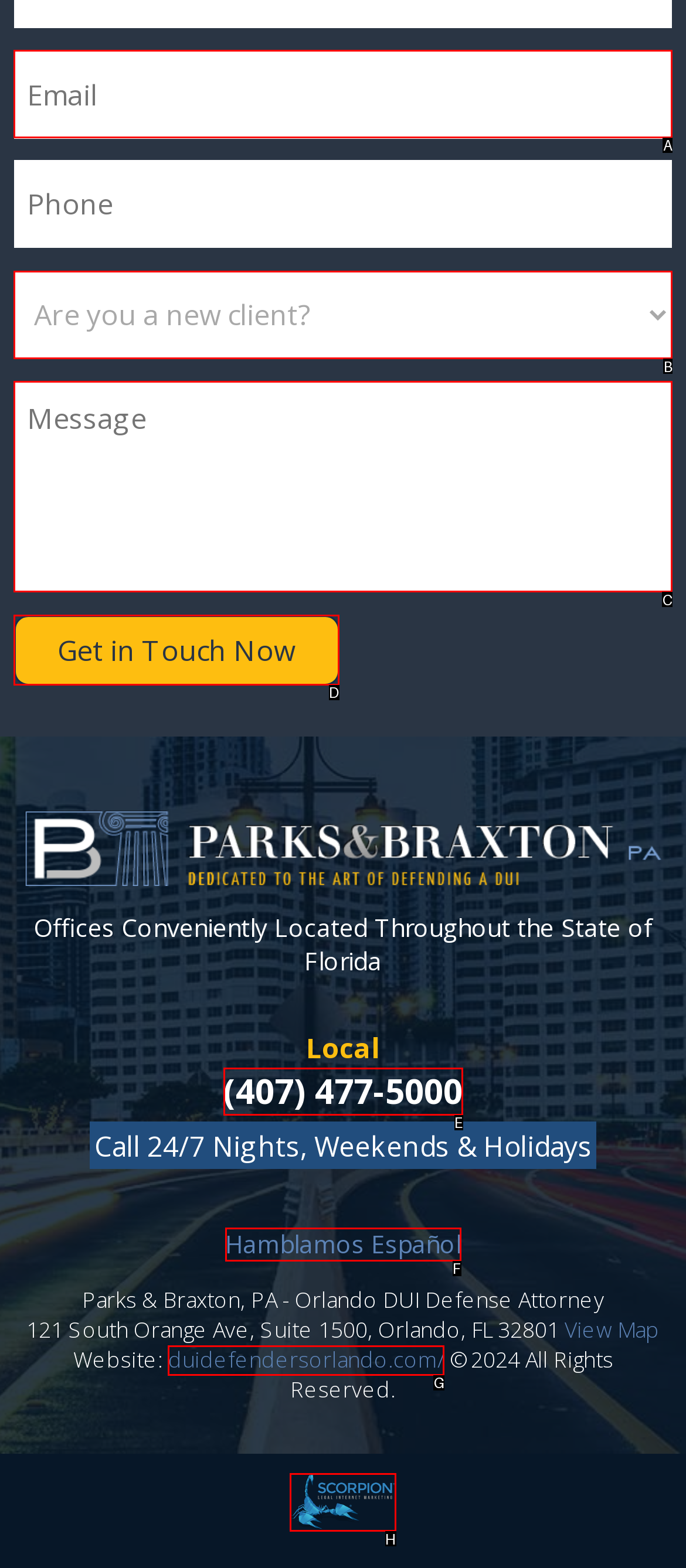Select the letter associated with the UI element you need to click to perform the following action: Enter email
Reply with the correct letter from the options provided.

A